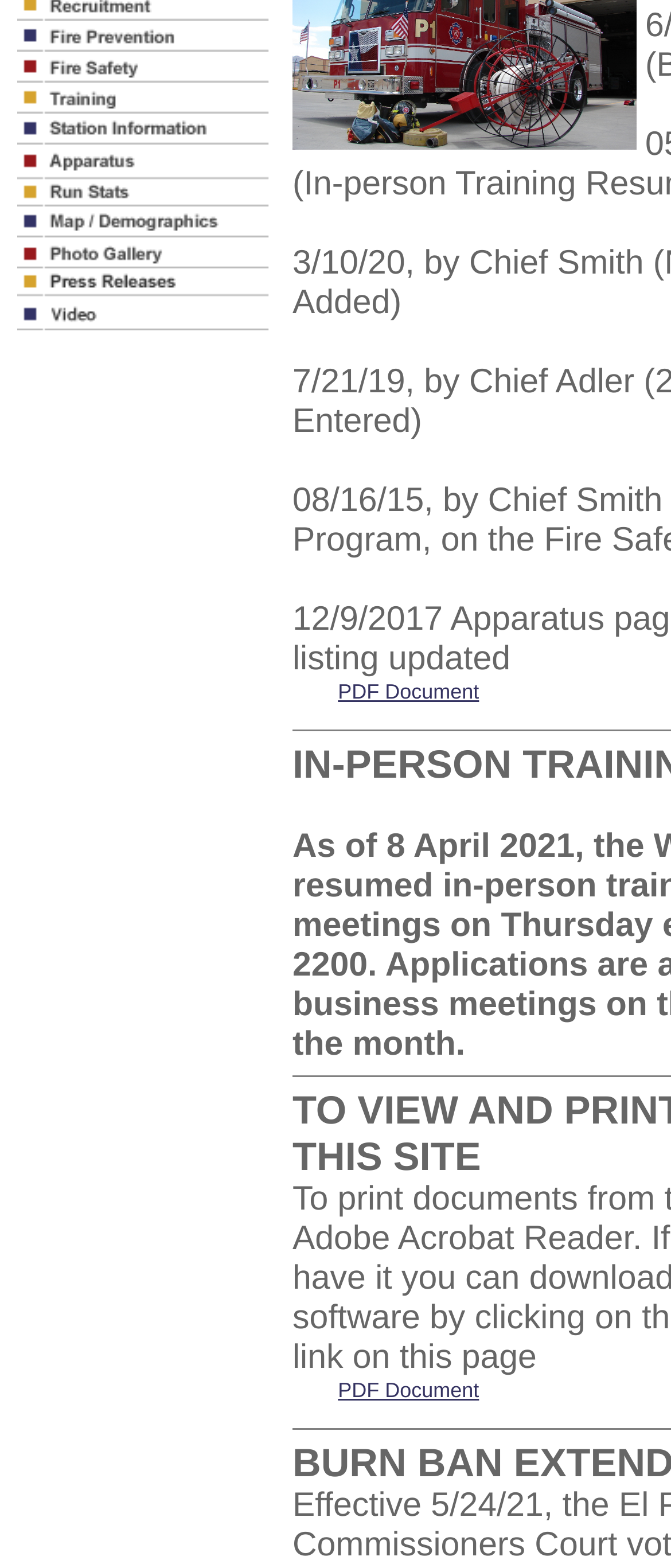From the webpage screenshot, predict the bounding box coordinates (top-left x, top-left y, bottom-right x, bottom-right y) for the UI element described here: name="Image10"

[0.026, 0.139, 0.403, 0.155]